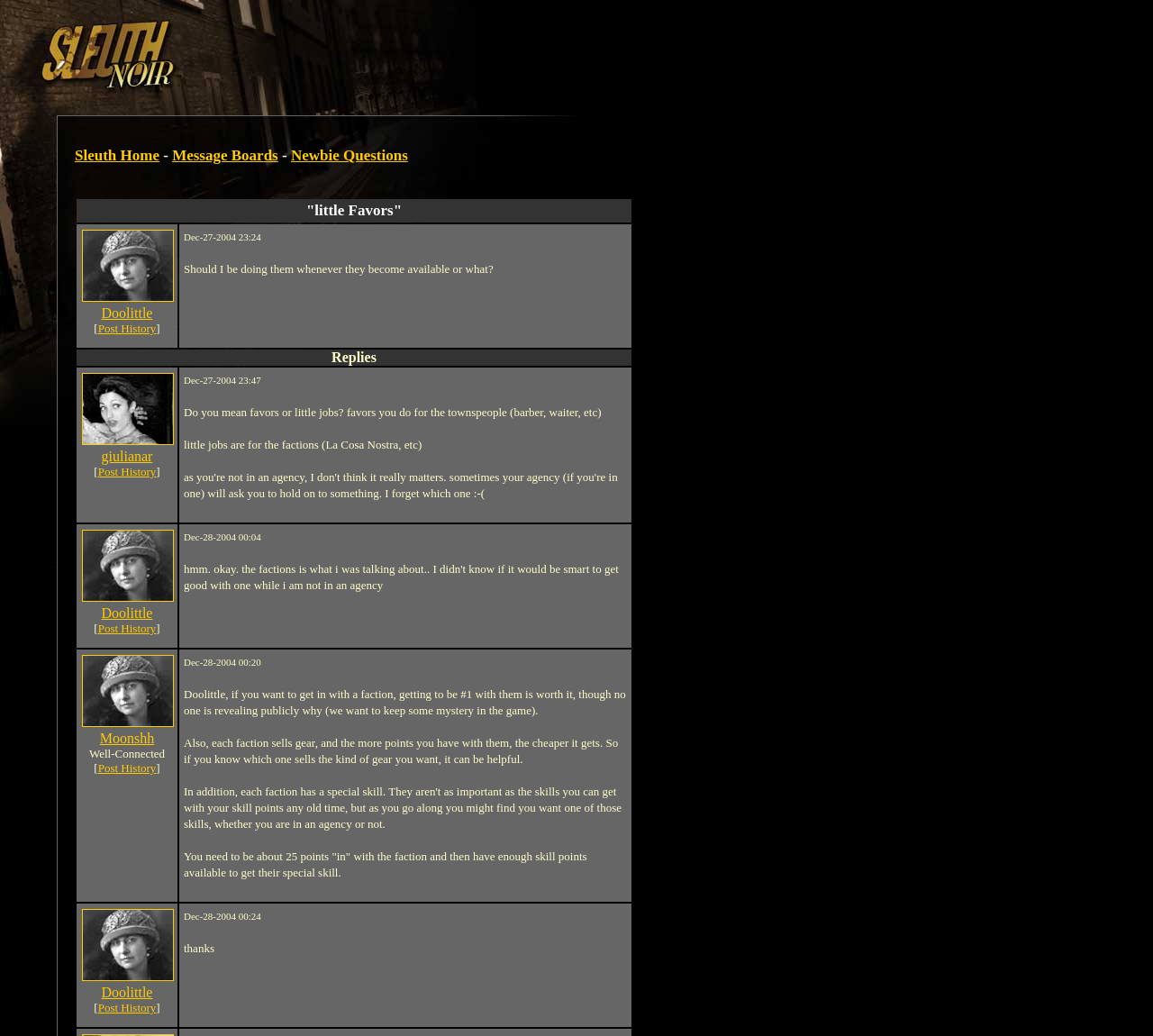Please find the bounding box coordinates of the element's region to be clicked to carry out this instruction: "Search this site".

None